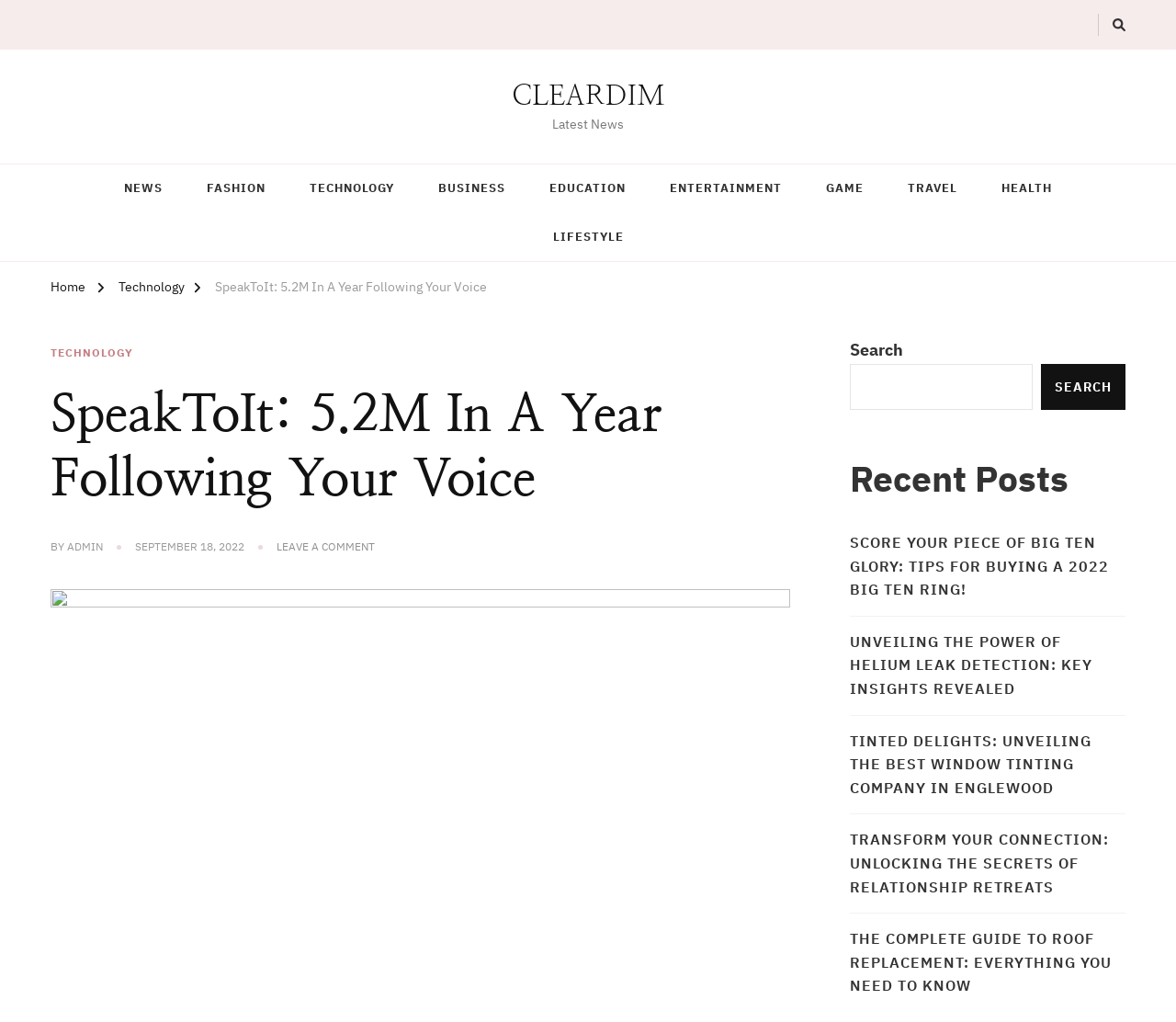Please specify the bounding box coordinates of the clickable region necessary for completing the following instruction: "Leave a comment on the 'SpeakToIt: 5.2M In A Year Following Your Voice' article". The coordinates must consist of four float numbers between 0 and 1, i.e., [left, top, right, bottom].

[0.235, 0.527, 0.319, 0.543]